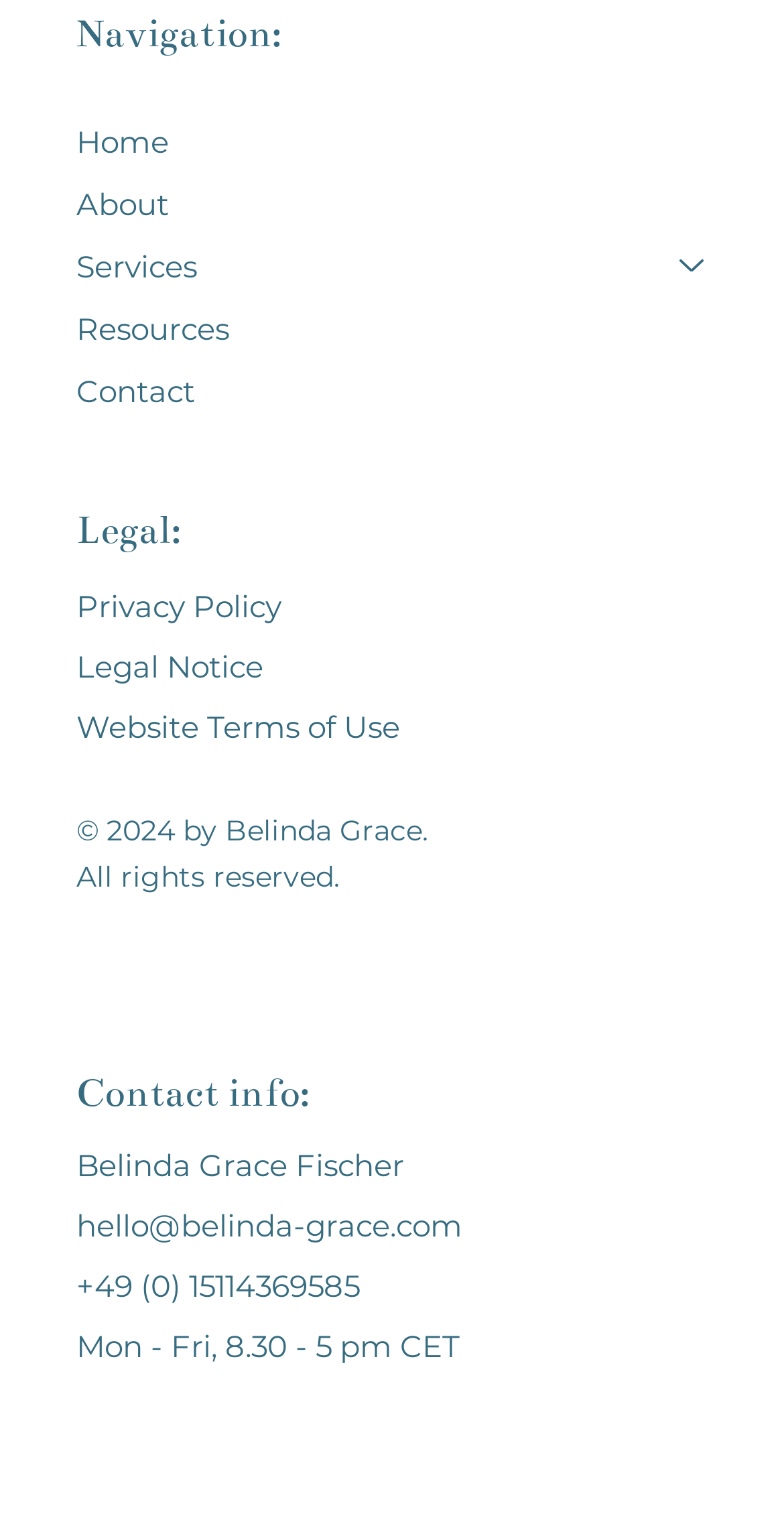Determine the bounding box for the described HTML element: "Services". Ensure the coordinates are four float numbers between 0 and 1 in the format [left, top, right, bottom].

[0.097, 0.155, 0.82, 0.196]